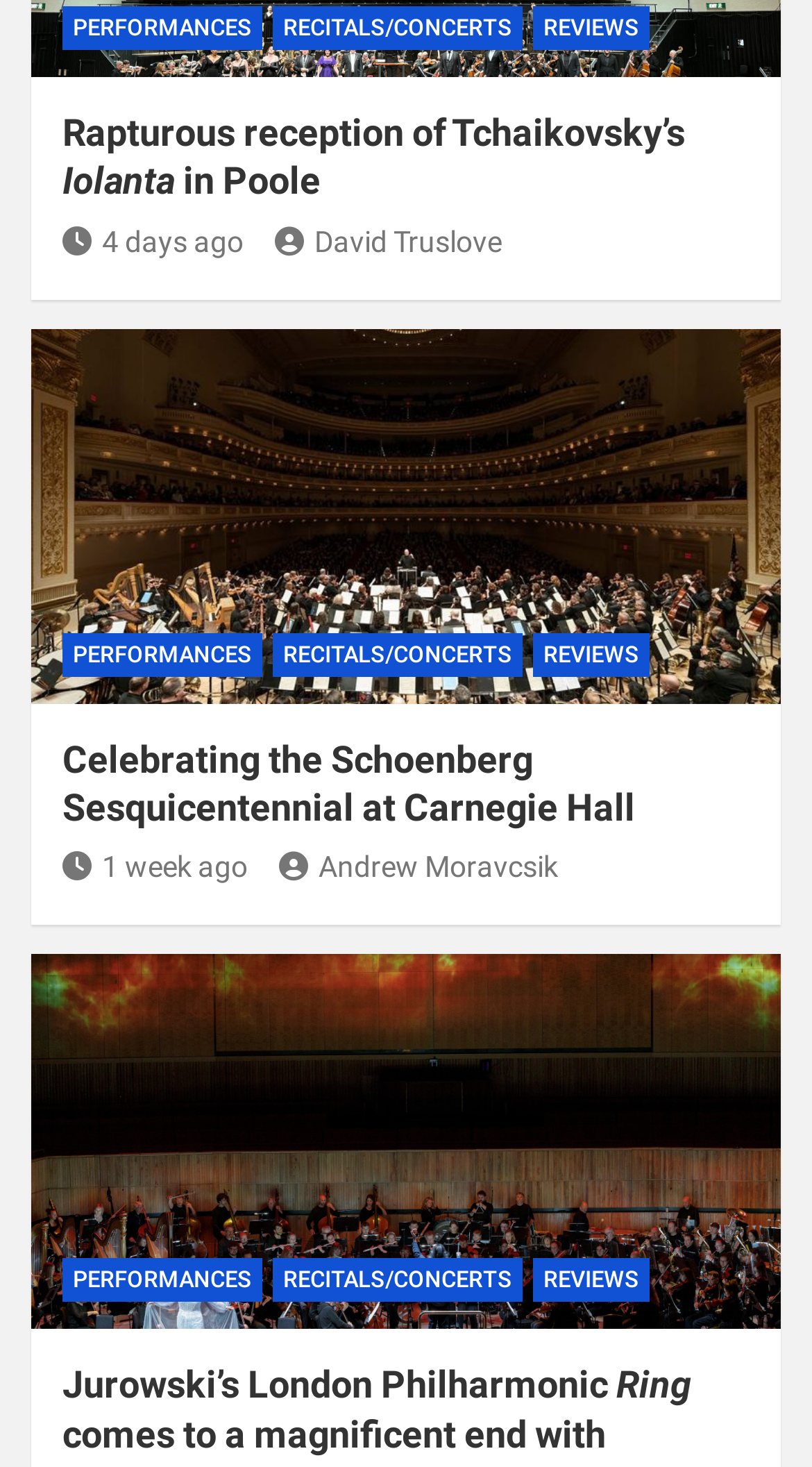Please give a short response to the question using one word or a phrase:
What are the categories of articles on this webpage?

PERFORMANCES, RECITALS/CONCERTS, REVIEWS